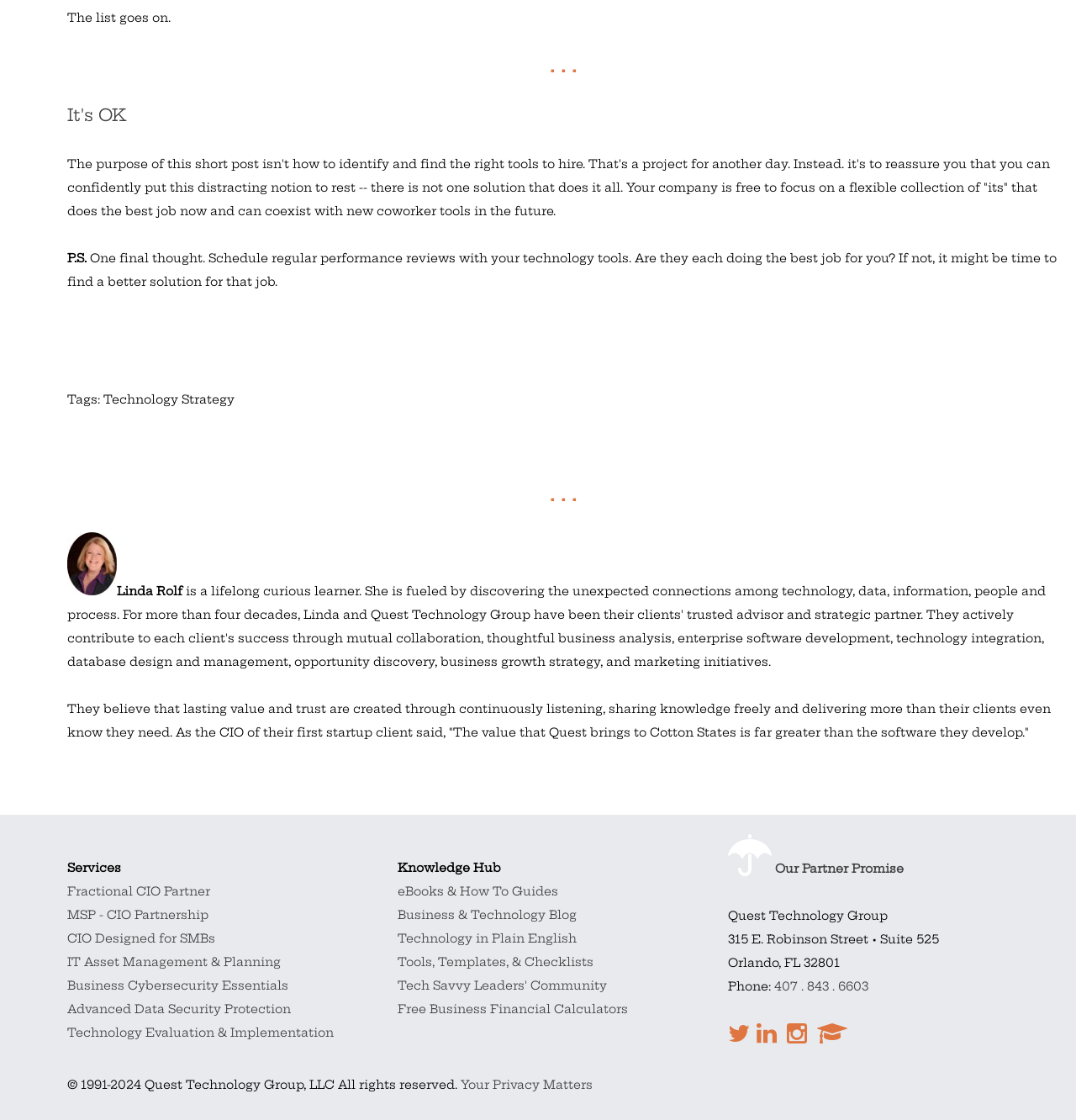Identify the bounding box coordinates for the region to click in order to carry out this instruction: "Click the 'Fractional CIO Partner' link". Provide the coordinates using four float numbers between 0 and 1, formatted as [left, top, right, bottom].

[0.062, 0.789, 0.195, 0.803]